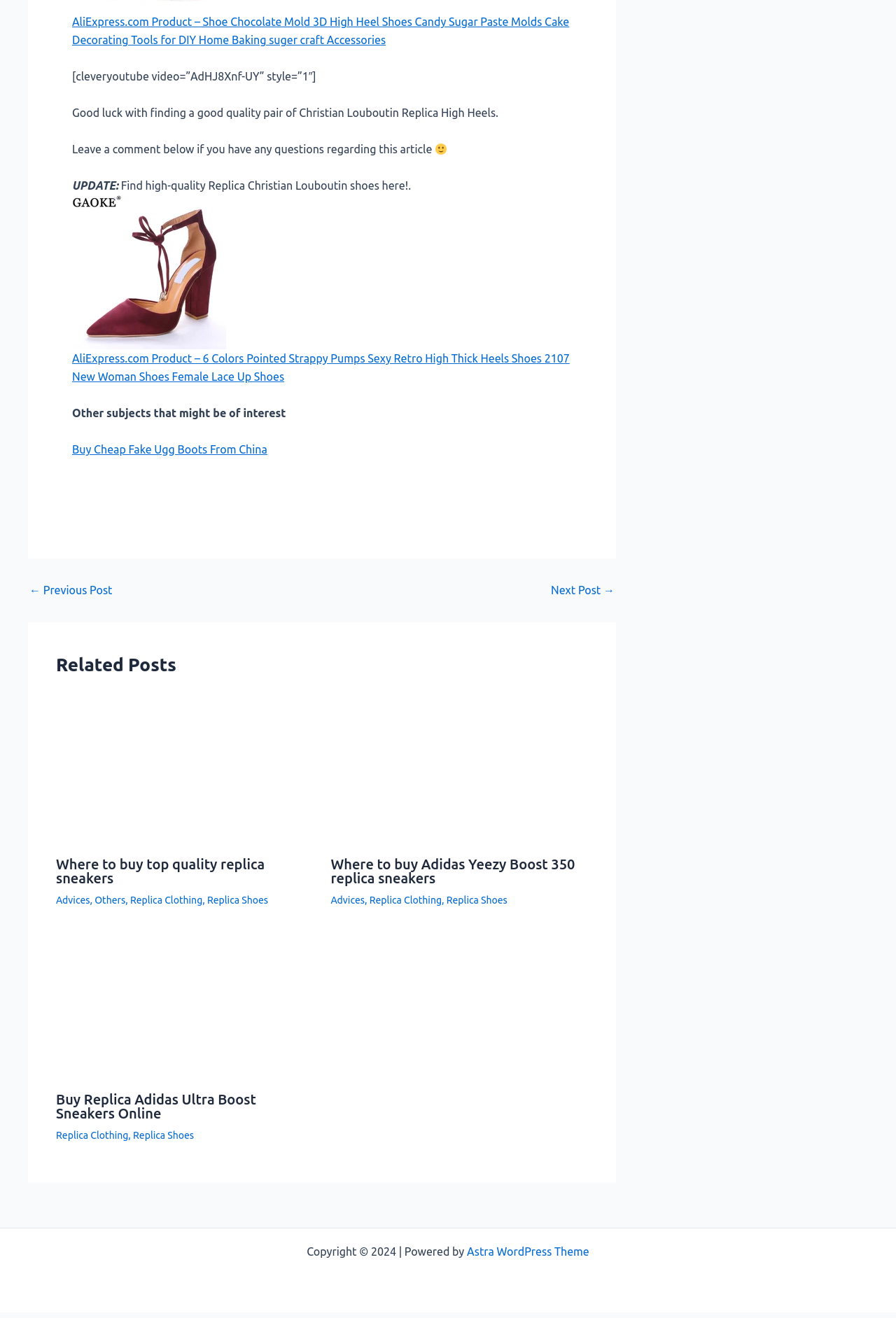What is the topic of the first article?
Utilize the image to construct a detailed and well-explained answer.

The first article is about Christian Louboutin Replica High Heels, which can be inferred from the StaticText element with the text 'Good luck with finding a good quality pair of Christian Louboutin Replica High Heels.'